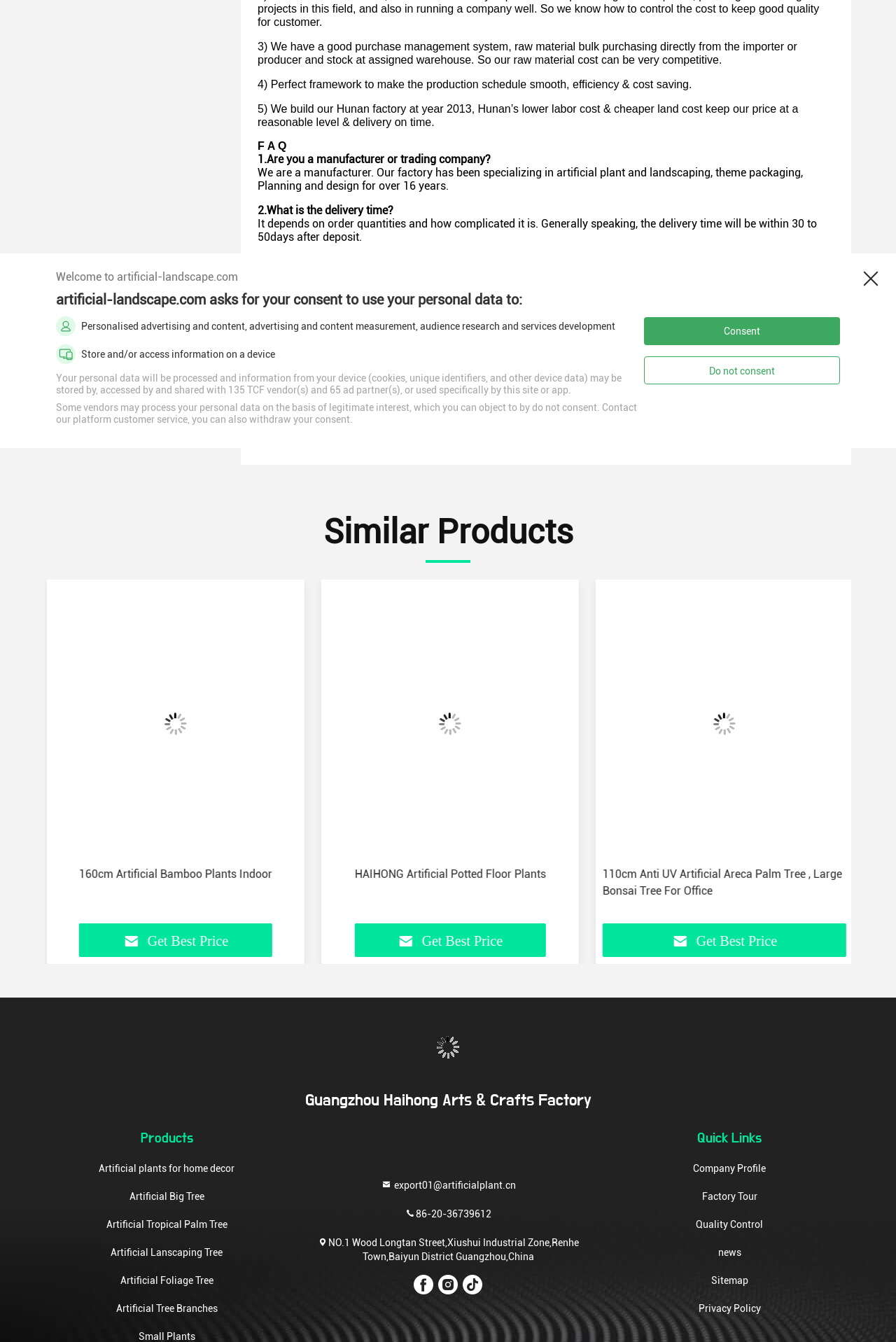Identify the bounding box coordinates of the element that should be clicked to fulfill this task: "View 'Similar Products'". The coordinates should be provided as four float numbers between 0 and 1, i.e., [left, top, right, bottom].

[0.361, 0.381, 0.639, 0.411]